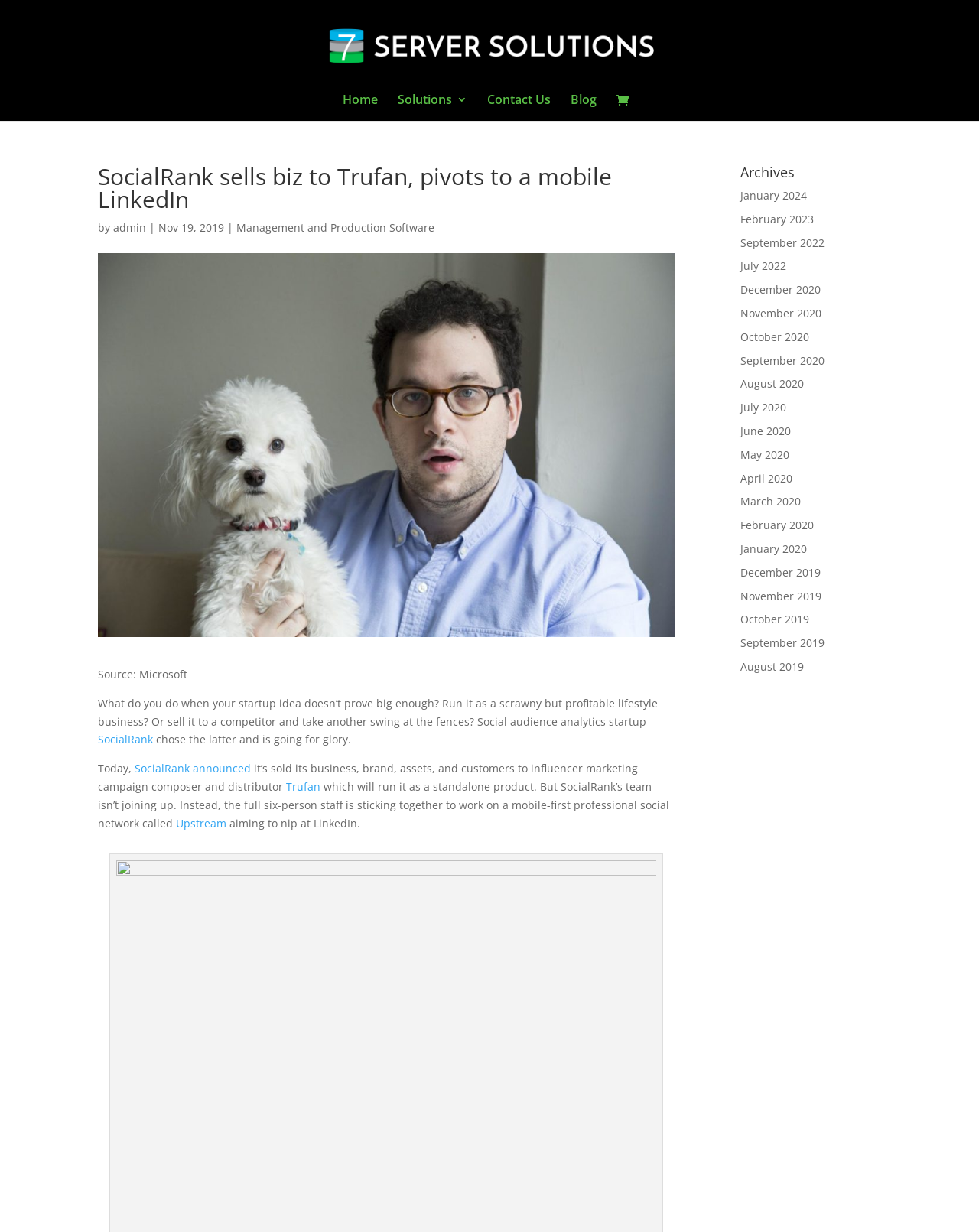Pinpoint the bounding box coordinates for the area that should be clicked to perform the following instruction: "Click on the 'Home' link".

[0.35, 0.076, 0.386, 0.098]